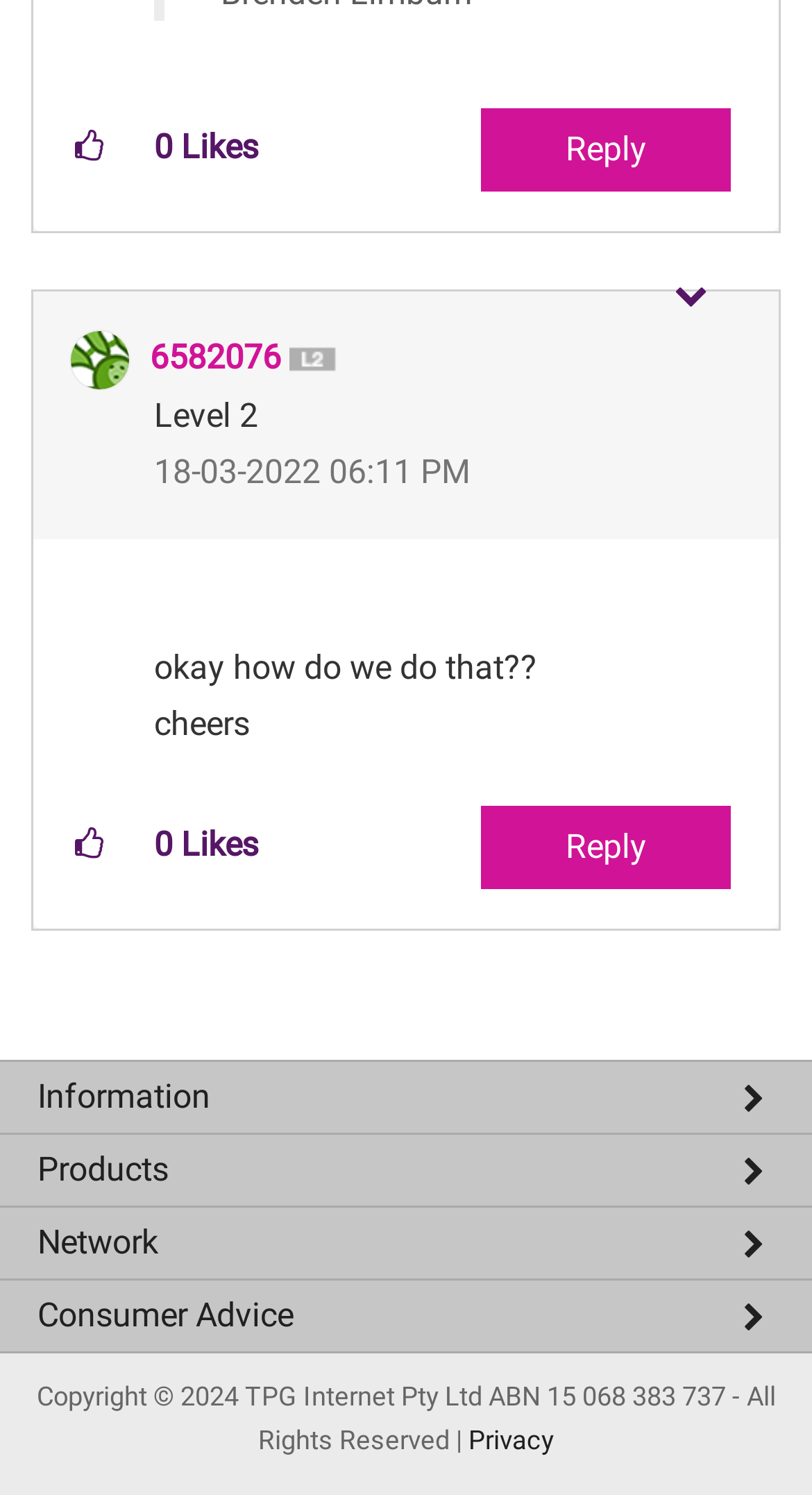Find the bounding box coordinates for the element that must be clicked to complete the instruction: "Click the link to reply". The coordinates should be four float numbers between 0 and 1, indicated as [left, top, right, bottom].

[0.592, 0.073, 0.9, 0.129]